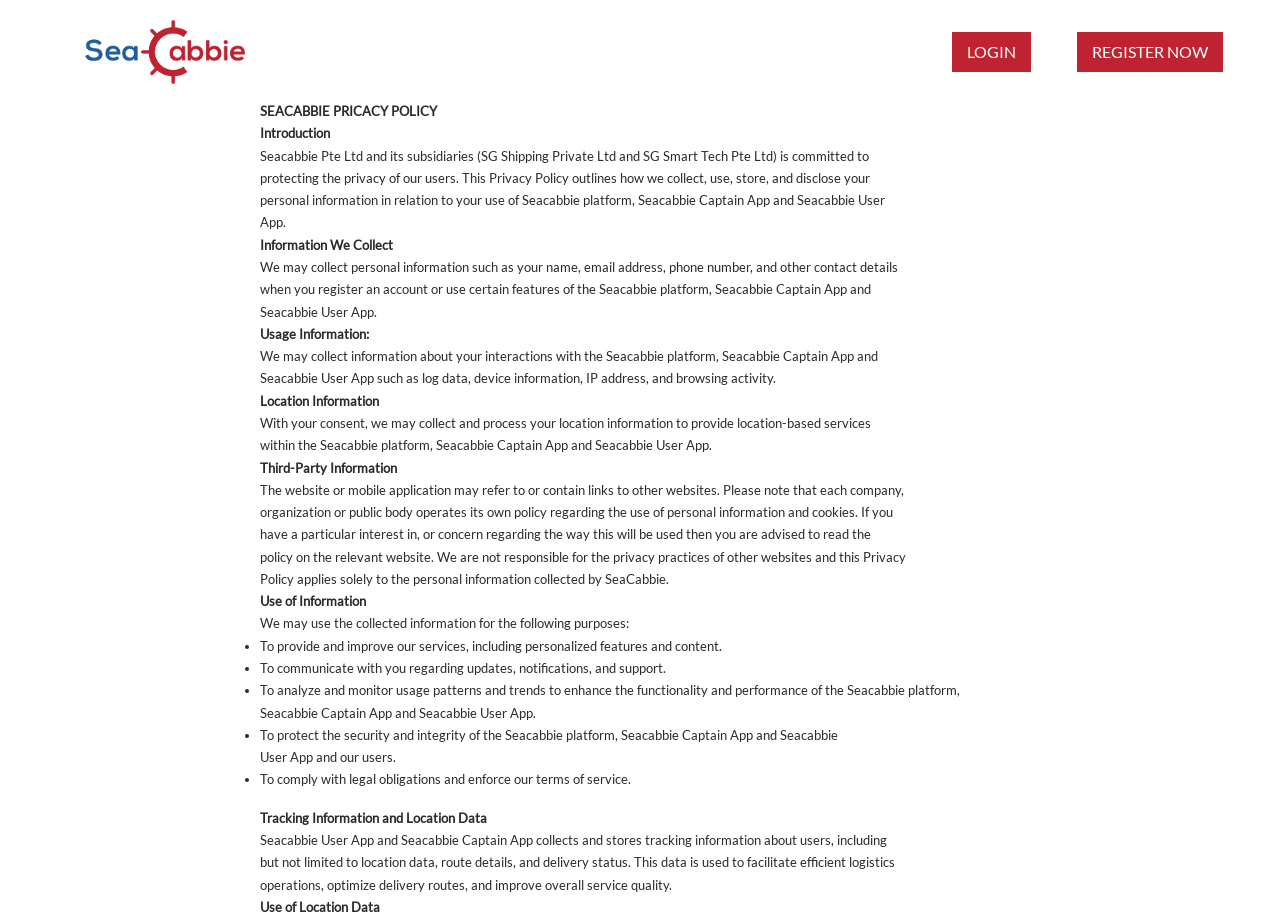Using the description "alt="logo"", predict the bounding box of the relevant HTML element.

[0.066, 0.046, 0.191, 0.064]